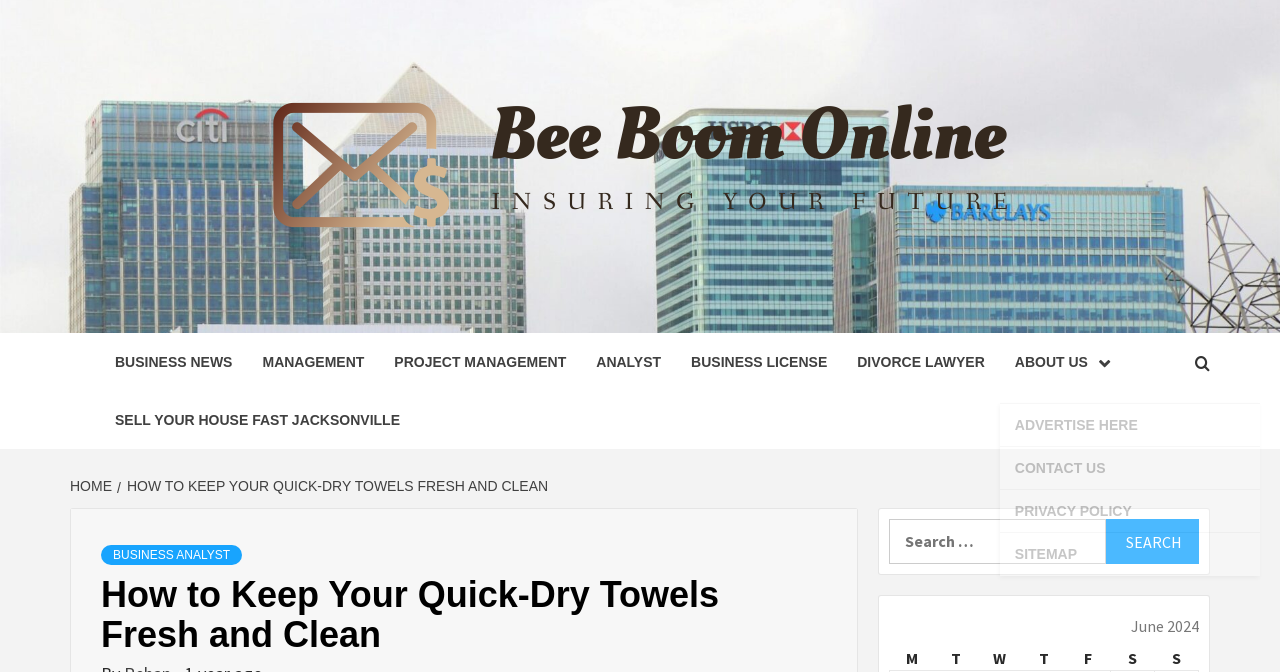Give a concise answer of one word or phrase to the question: 
What is the purpose of the search bar?

To search for content